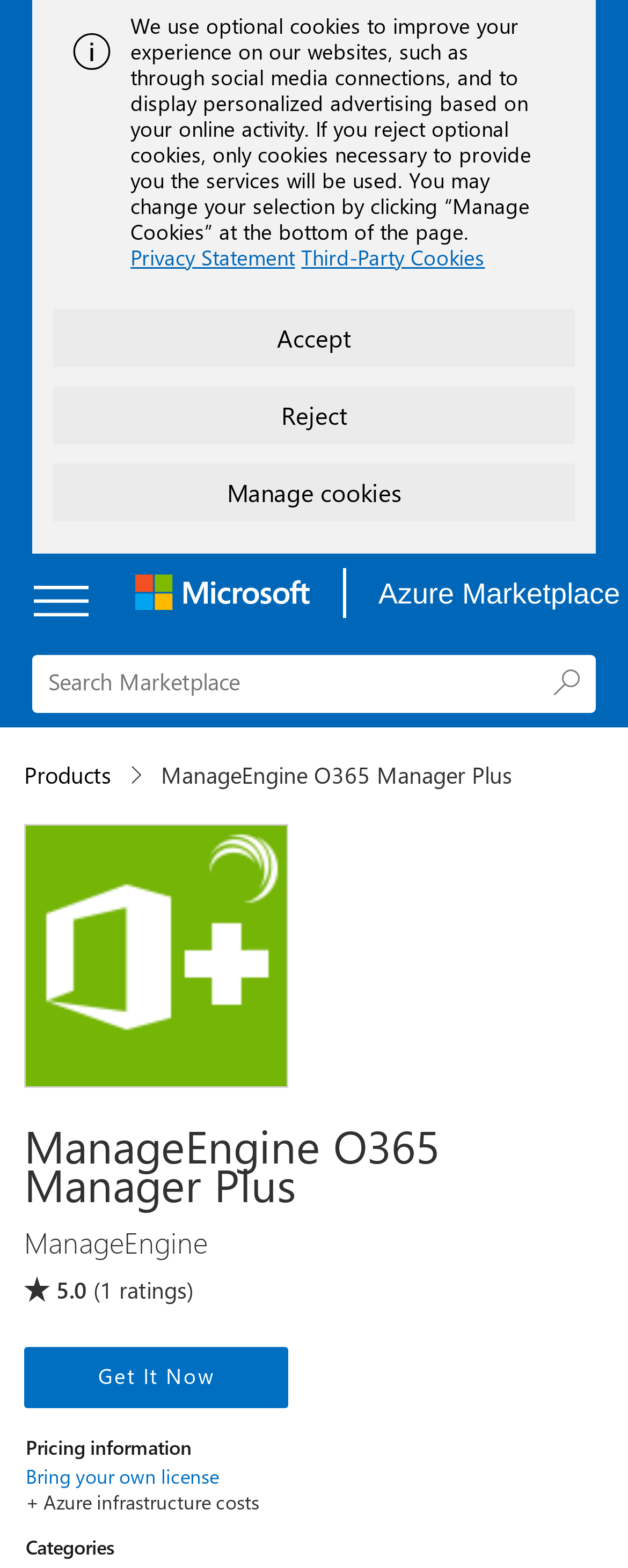How many ratings does ManageEngine O365 Manager Plus have?
Look at the webpage screenshot and answer the question with a detailed explanation.

I found the number of ratings by looking at the heading 'ManageEngine O365 Manager Plus ManageEngine ratings 5.0 (1 ratings)' which contains the rating count information.